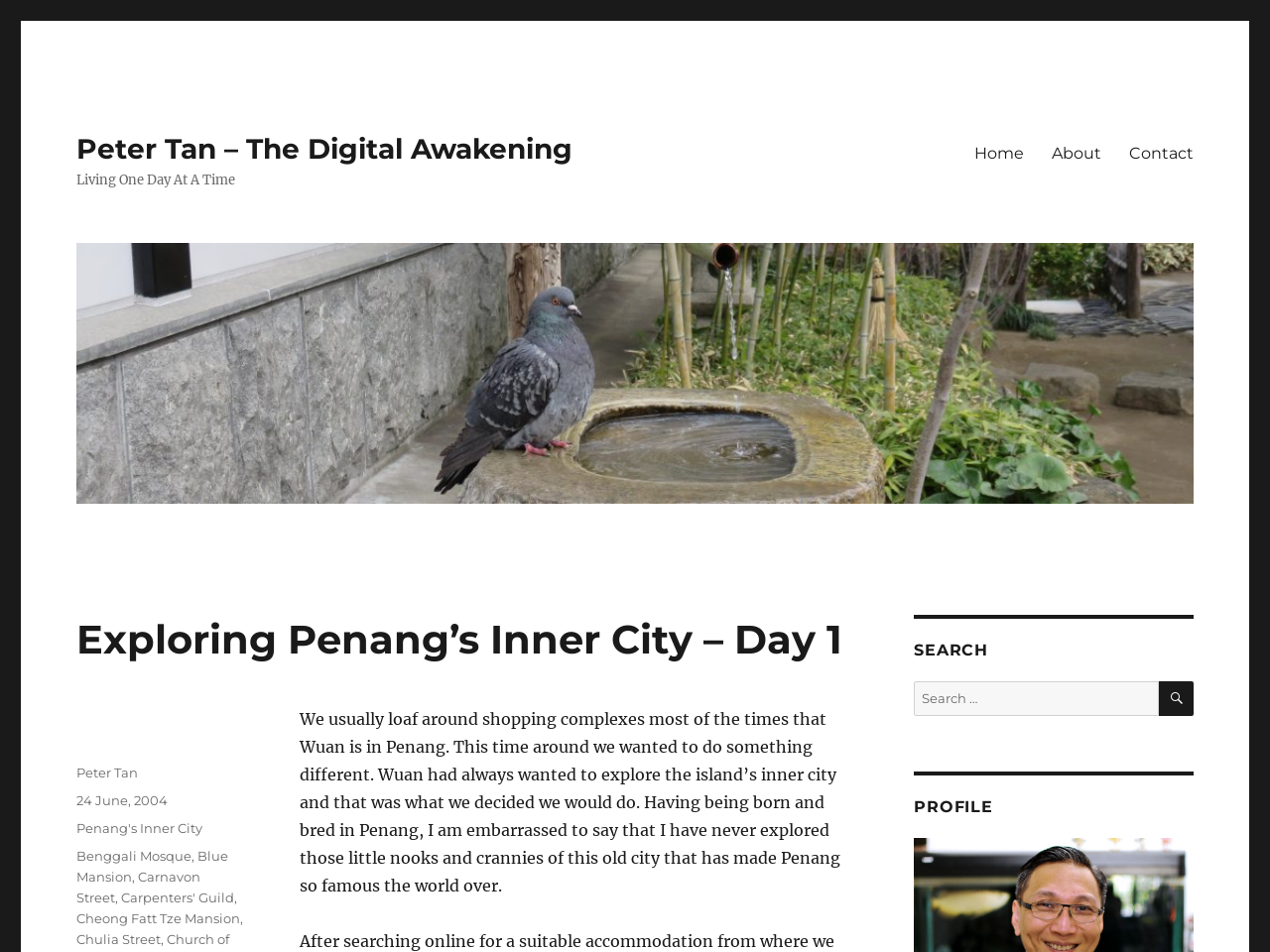Carefully observe the image and respond to the question with a detailed answer:
What is the name of the mansion mentioned in the blog post?

I found the name of the mansion by looking at the list of tags in the blog post section, which includes a link 'Cheong Fatt Tze Mansion'.